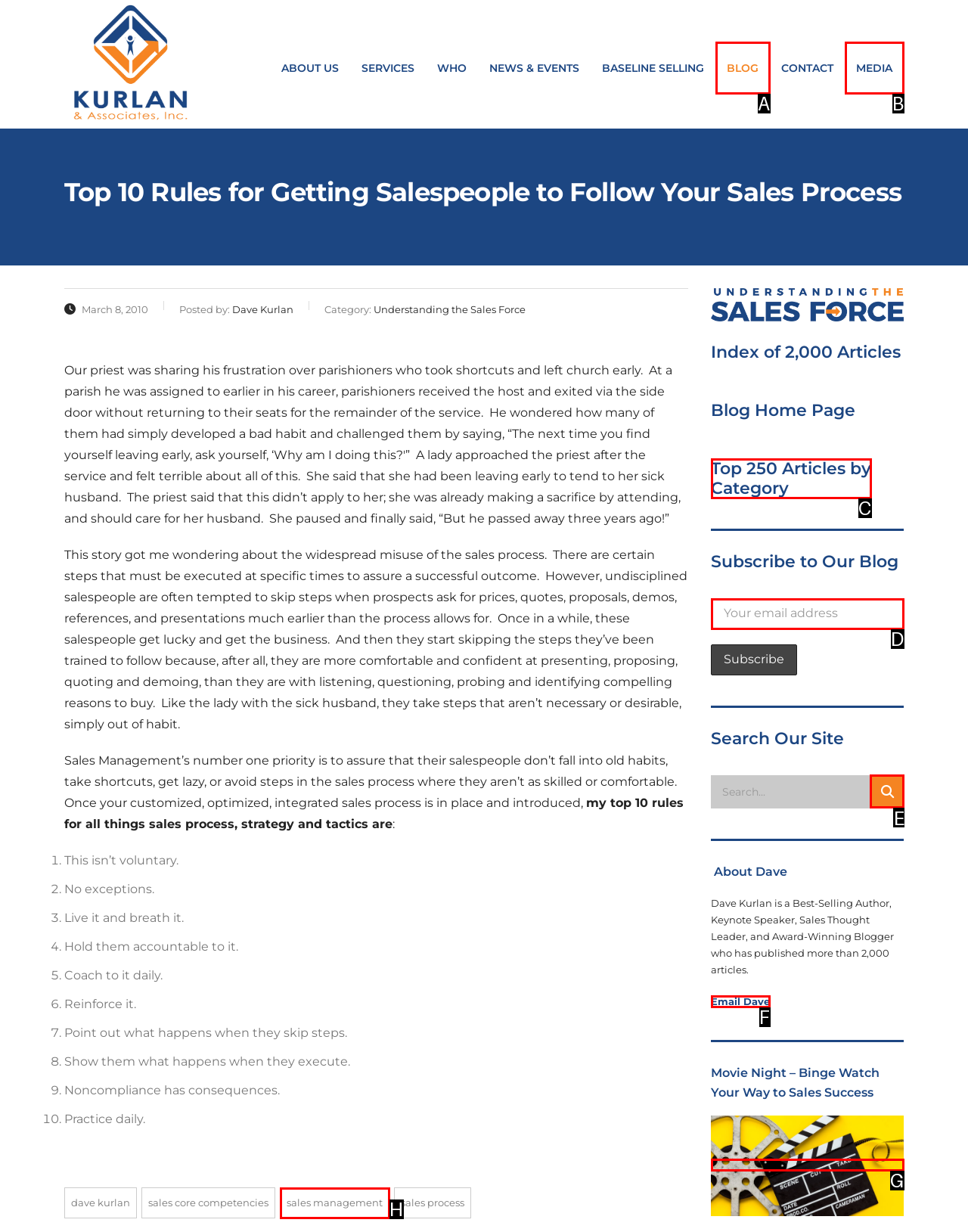Determine the HTML element to be clicked to complete the task: Search the site. Answer by giving the letter of the selected option.

E